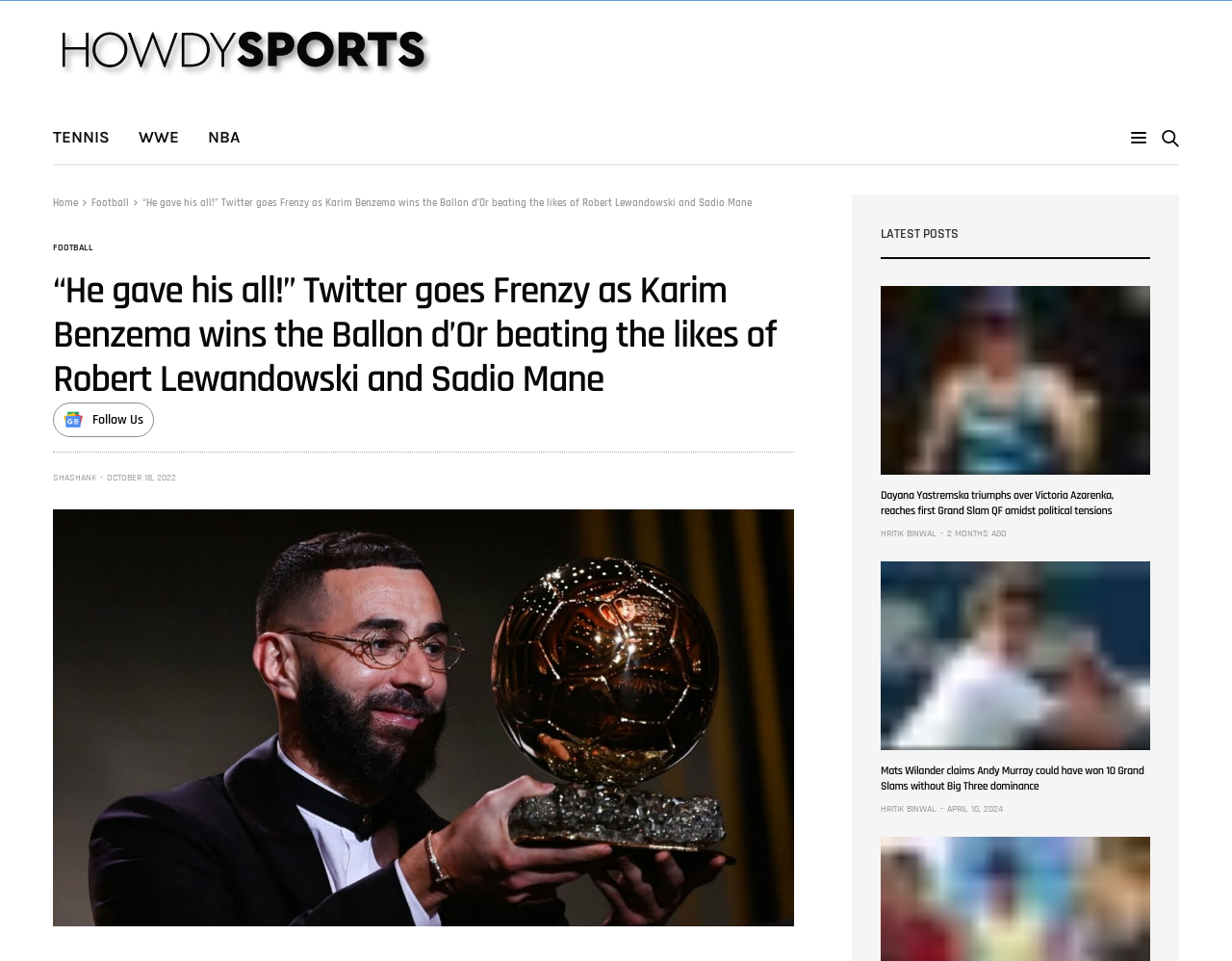Please find and generate the text of the main header of the webpage.

“He gave his all!” Twitter goes Frenzy as Karim Benzema wins the Ballon d’Or beating the likes of Robert Lewandowski and Sadio Mane